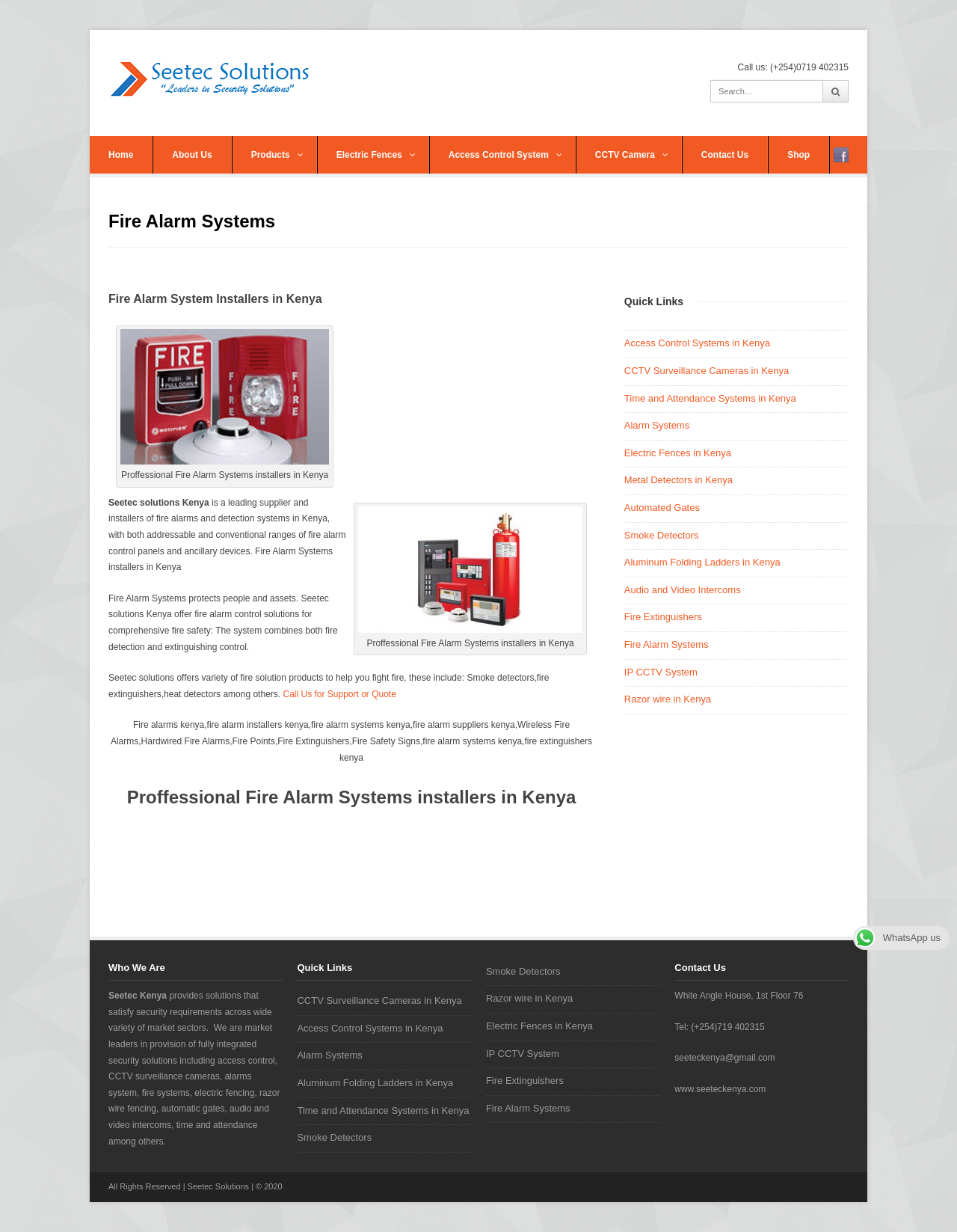Based on the element description: "Access Control Systems in Kenya", identify the UI element and provide its bounding box coordinates. Use four float numbers between 0 and 1, [left, top, right, bottom].

[0.652, 0.274, 0.805, 0.283]